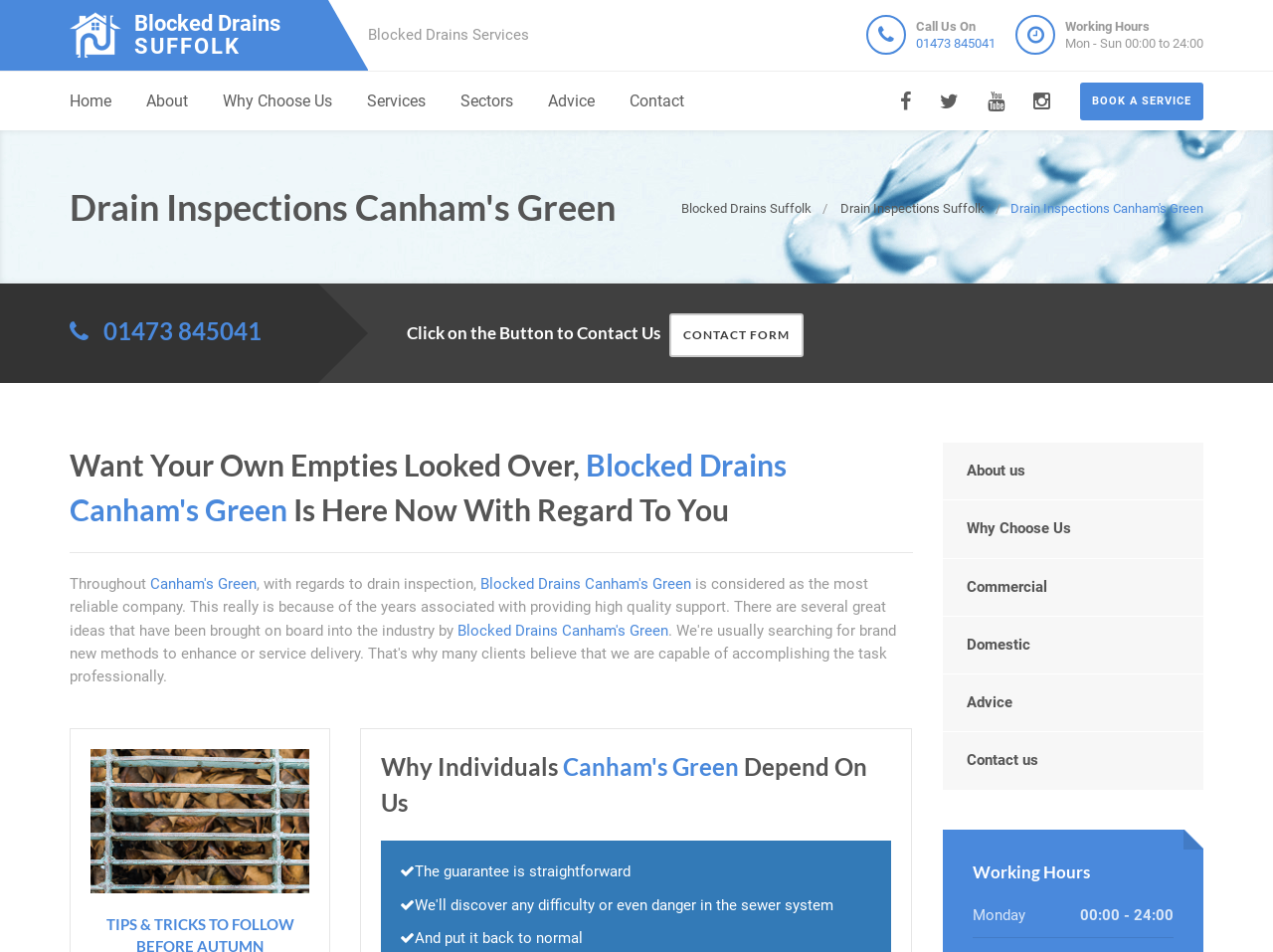Using the provided description State of Elections, find the bounding box coordinates for the UI element. Provide the coordinates in (top-left x, top-left y, bottom-right x, bottom-right y) format, ensuring all values are between 0 and 1.

None